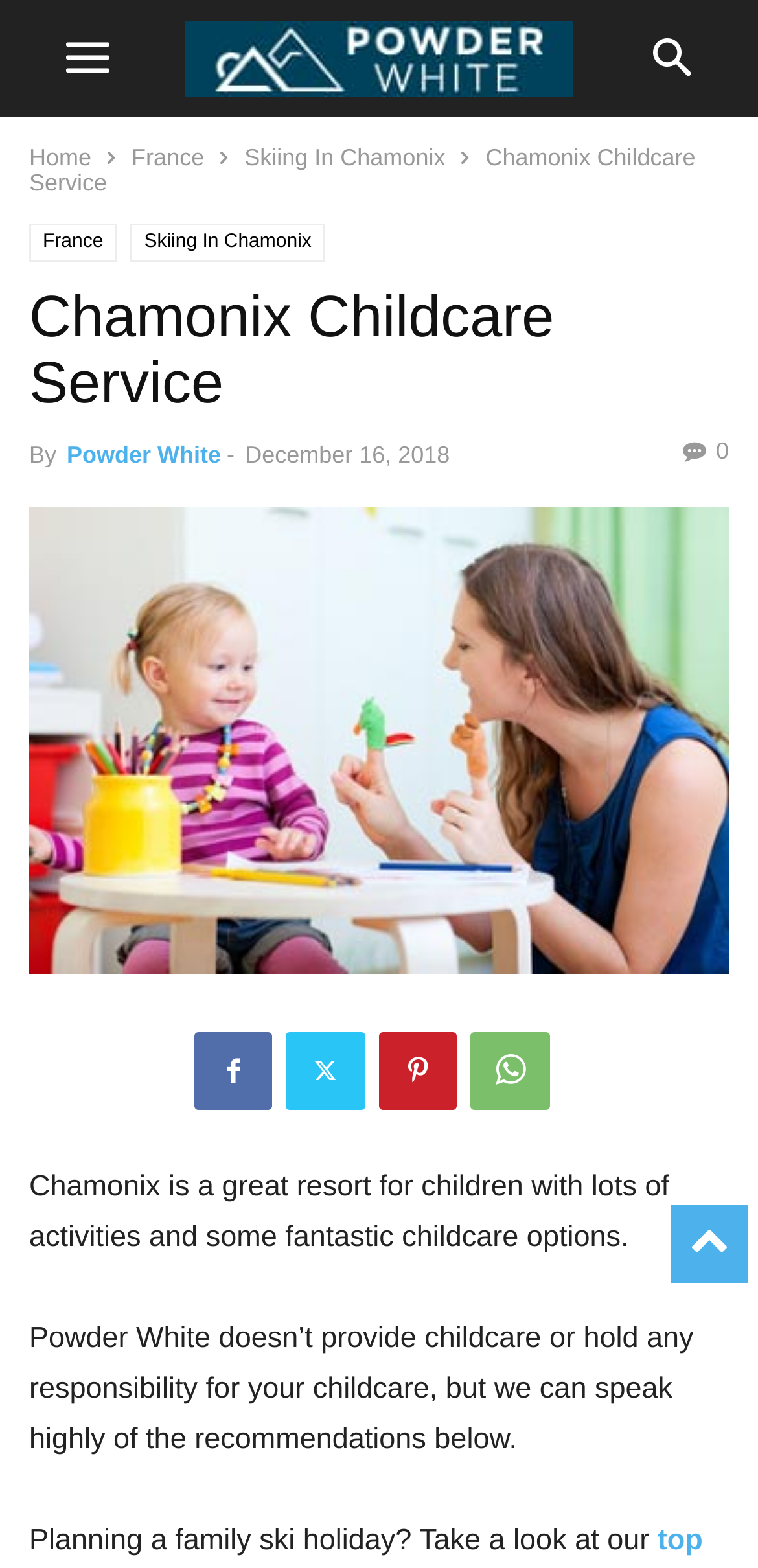Can you show the bounding box coordinates of the region to click on to complete the task described in the instruction: "Click the mobile toggle button"?

[0.038, 0.0, 0.192, 0.074]